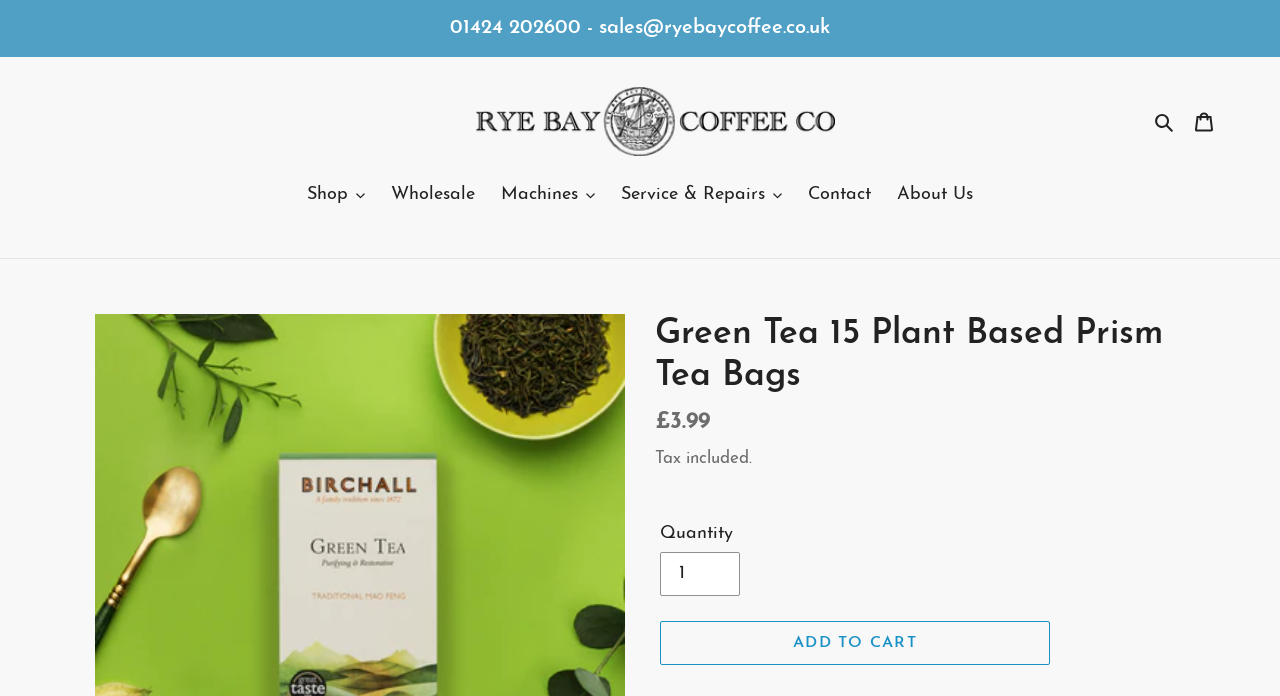Please identify the bounding box coordinates of the clickable region that I should interact with to perform the following instruction: "Go to the wholesale page". The coordinates should be expressed as four float numbers between 0 and 1, i.e., [left, top, right, bottom].

[0.298, 0.259, 0.379, 0.303]